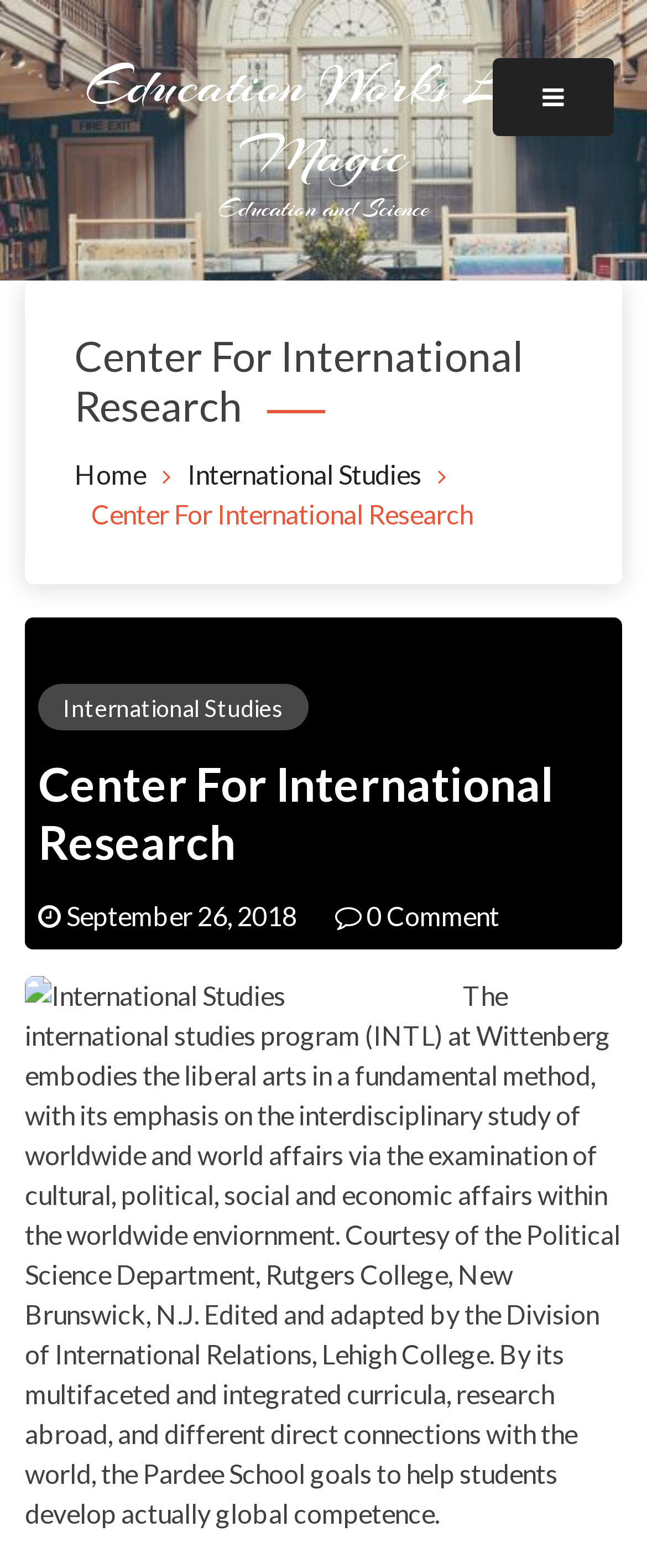Provide a one-word or short-phrase response to the question:
What is the date mentioned on this webpage?

September 26, 2018